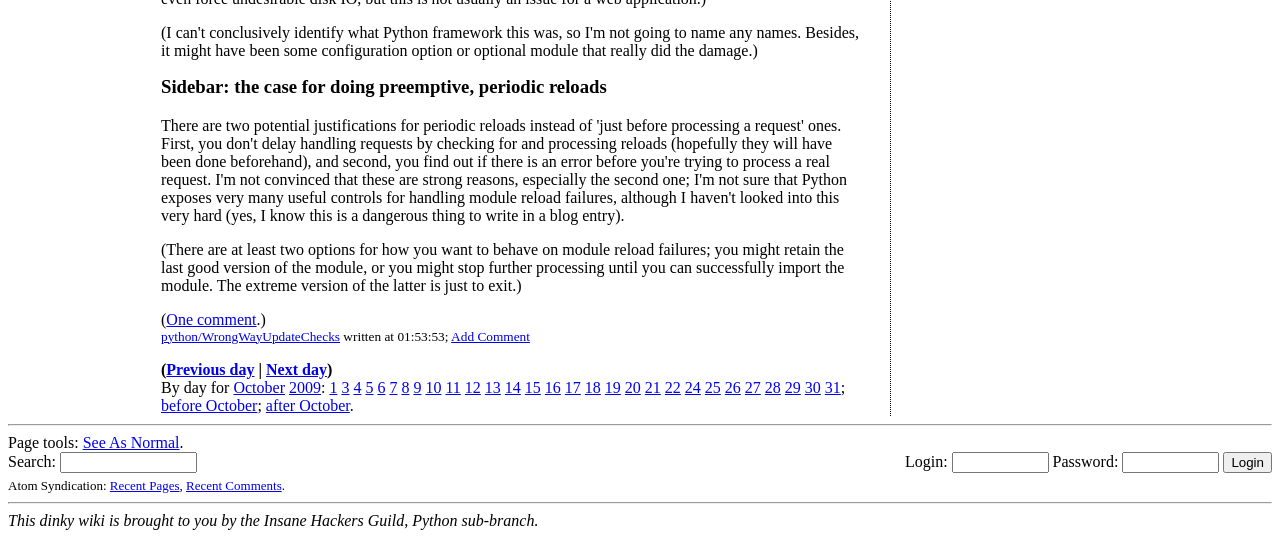Using the provided description parent_node: Login: Password: value="Login", find the bounding box coordinates for the UI element. Provide the coordinates in (top-left x, top-left y, bottom-right x, bottom-right y) format, ensuring all values are between 0 and 1.

[0.956, 0.839, 0.994, 0.878]